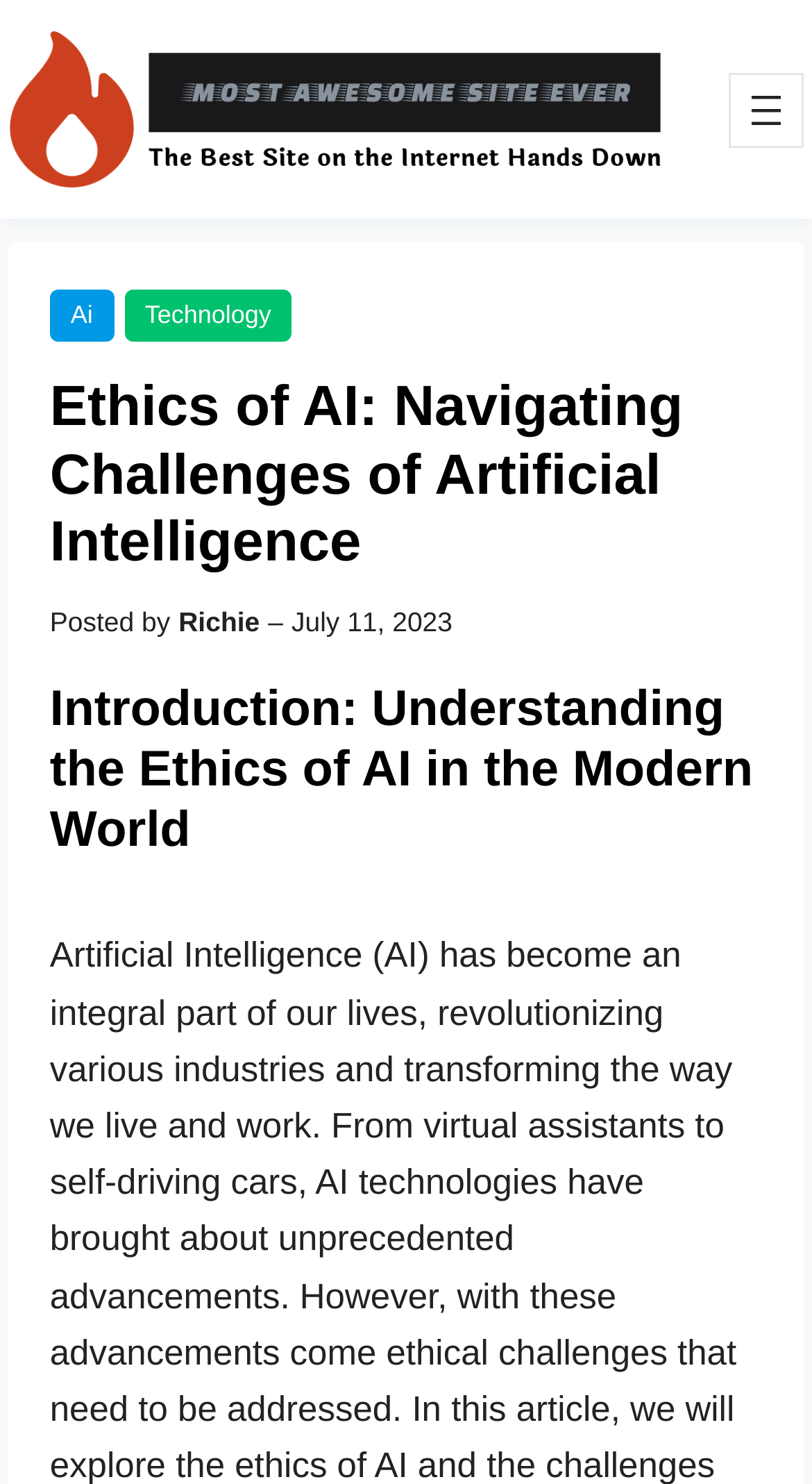Identify and provide the text of the main header on the webpage.

Ethics of AI: Navigating Challenges of Artificial Intelligence